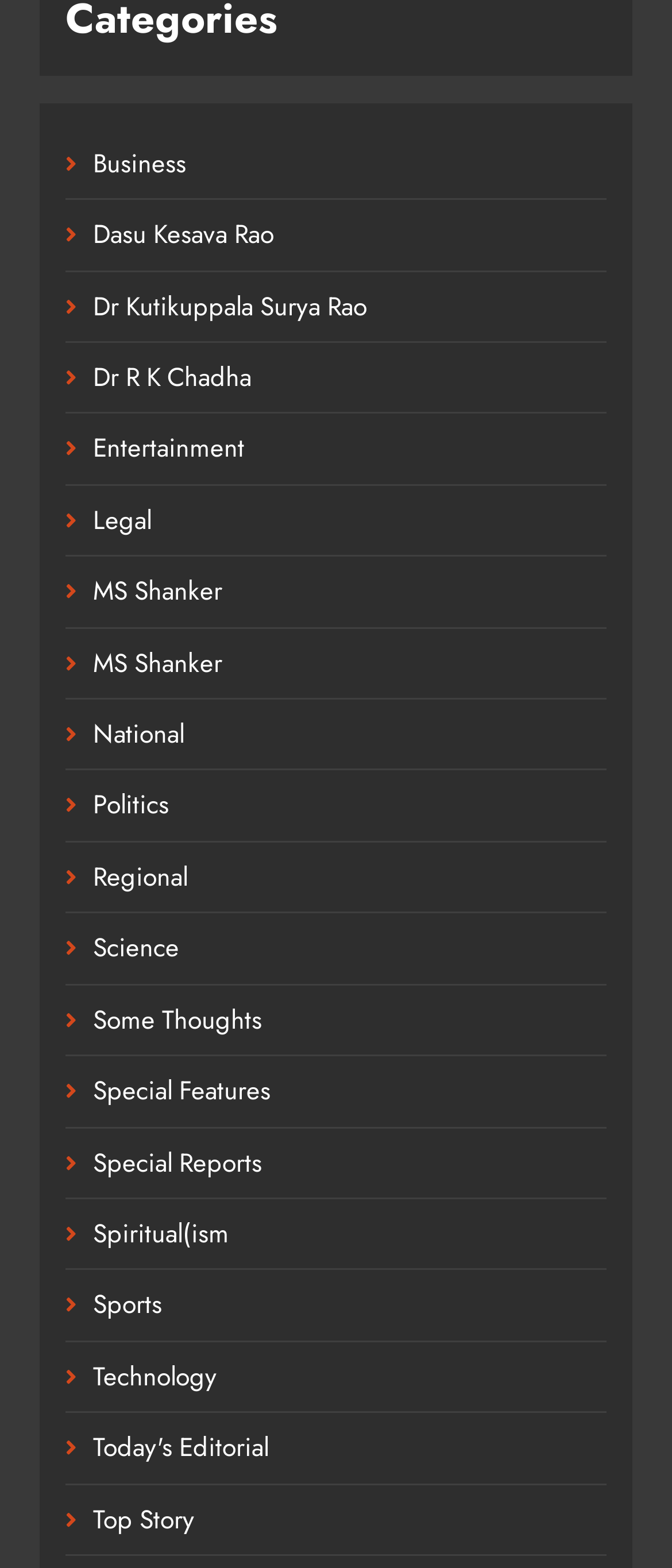Please identify the bounding box coordinates of the clickable element to fulfill the following instruction: "View Today's Editorial". The coordinates should be four float numbers between 0 and 1, i.e., [left, top, right, bottom].

[0.138, 0.911, 0.4, 0.935]